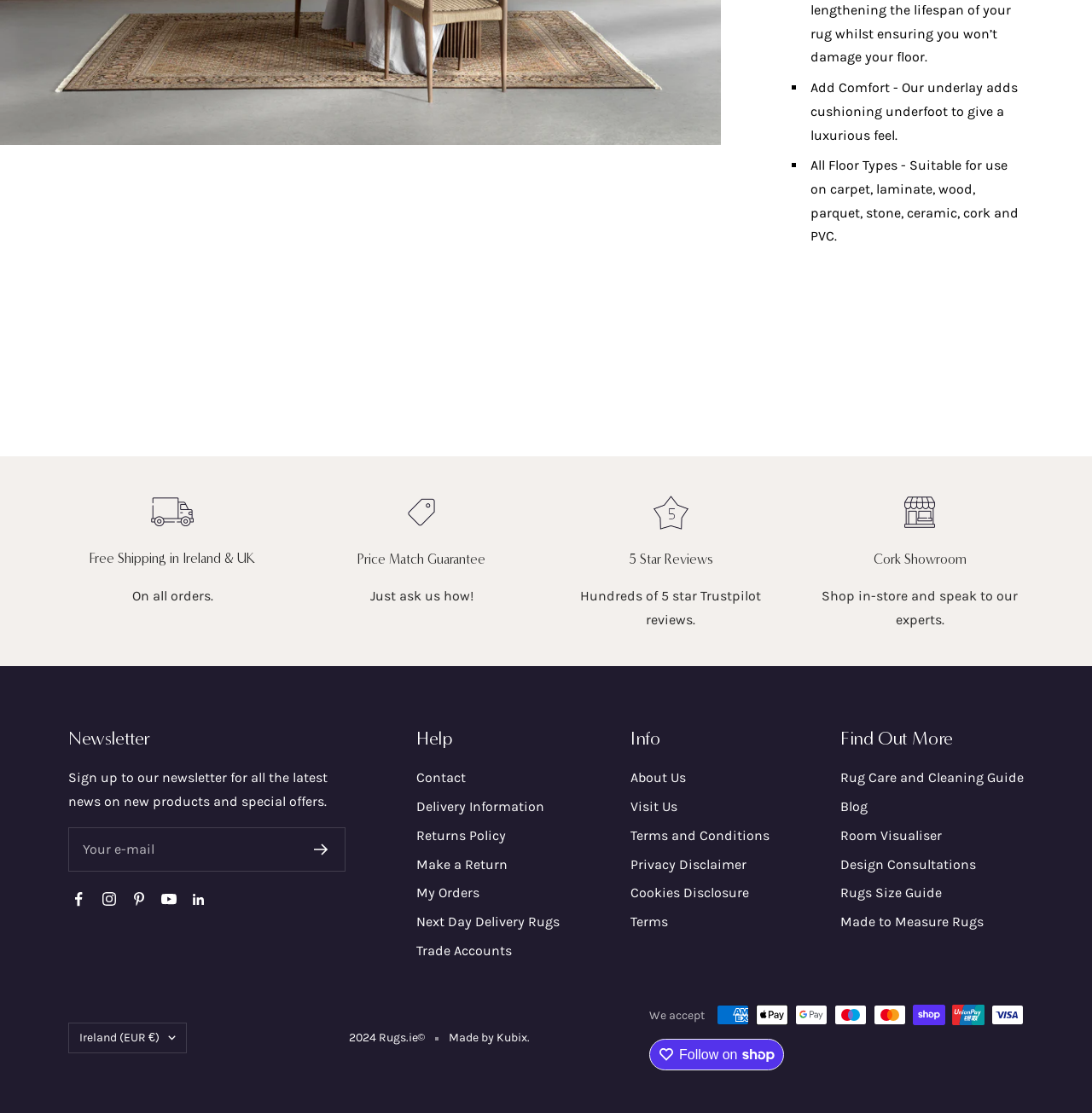Please determine the bounding box coordinates of the element's region to click for the following instruction: "Sign up to the newsletter".

[0.062, 0.743, 0.316, 0.783]